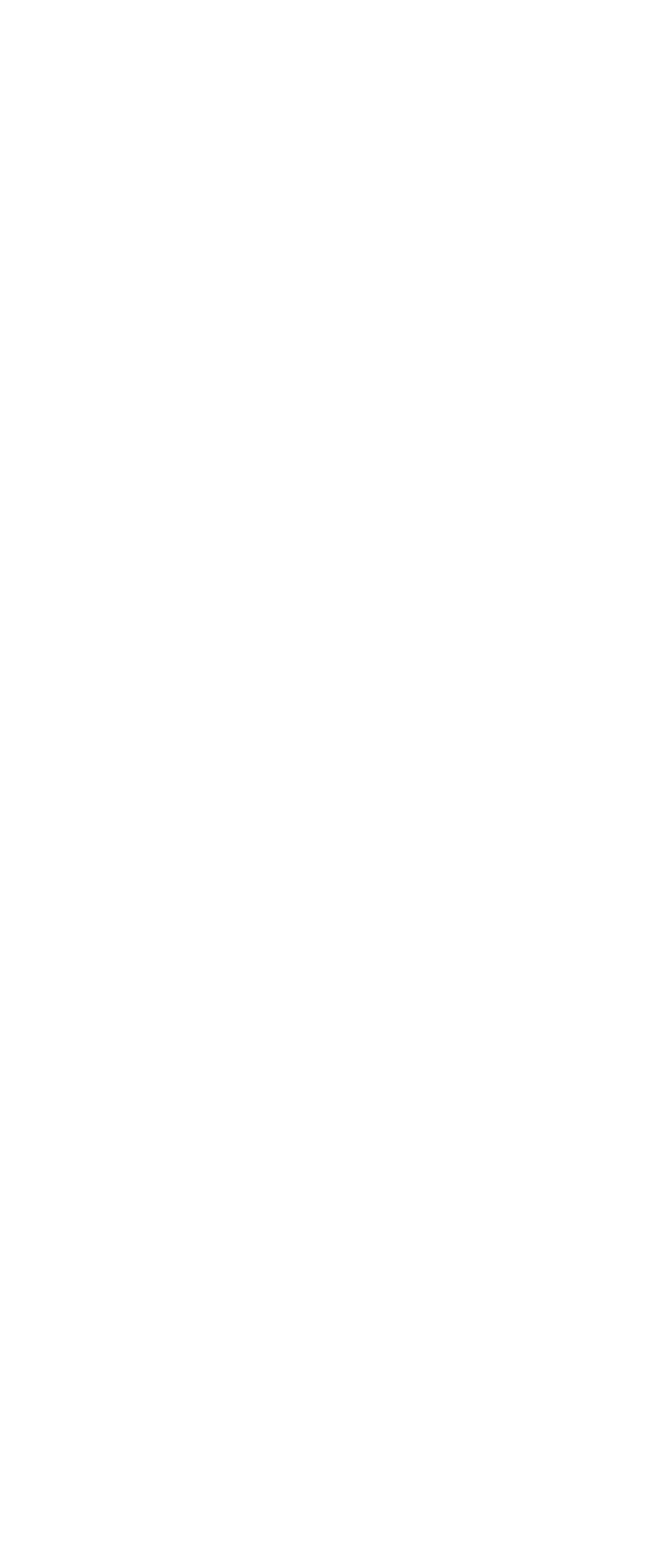What is the name of the accessibility tool shown in the screenshot?
Please provide a single word or phrase as the answer based on the screenshot.

Wave Accessibility Tool